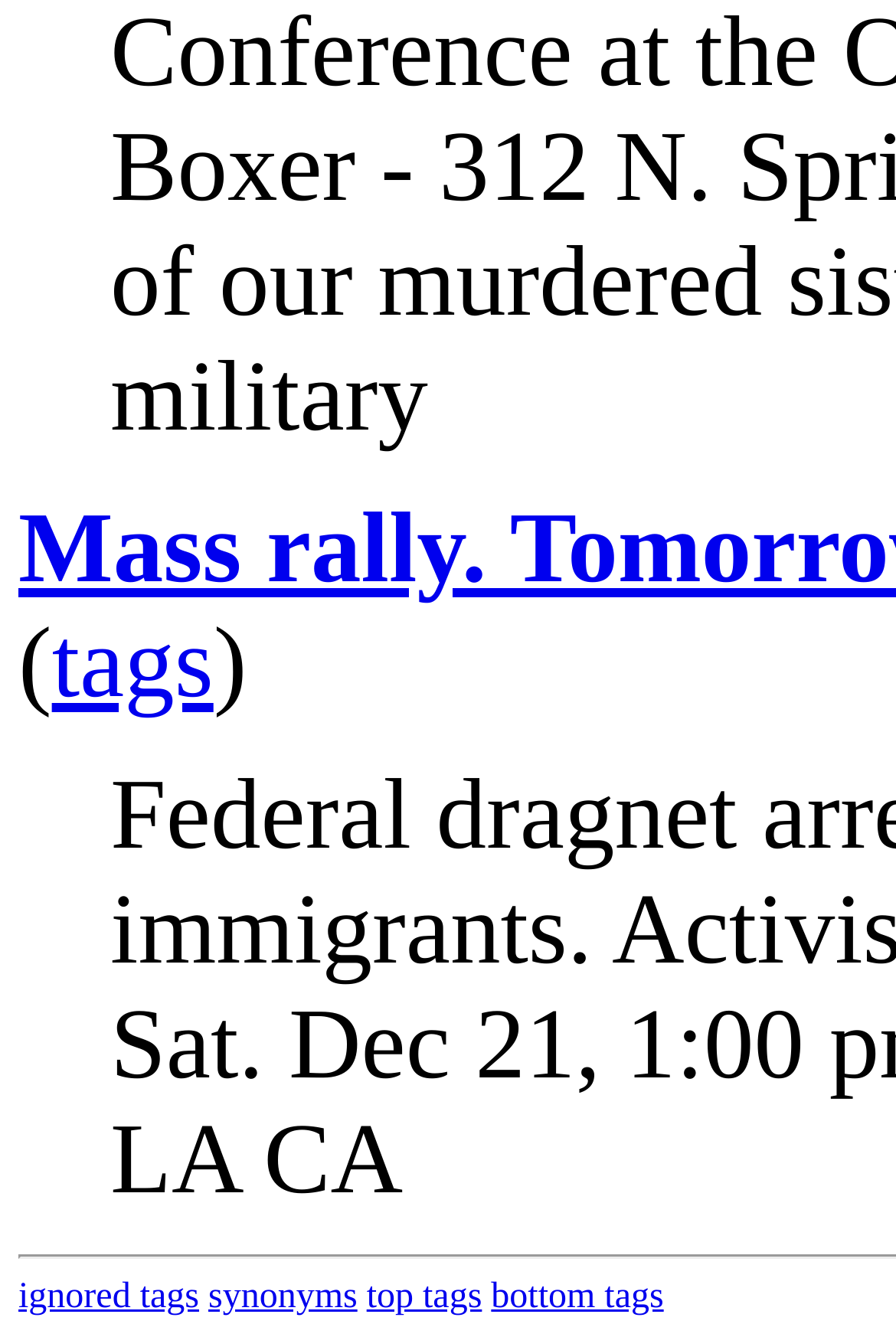Extract the bounding box coordinates of the UI element described: "synonyms". Provide the coordinates in the format [left, top, right, bottom] with values ranging from 0 to 1.

[0.232, 0.955, 0.399, 0.984]